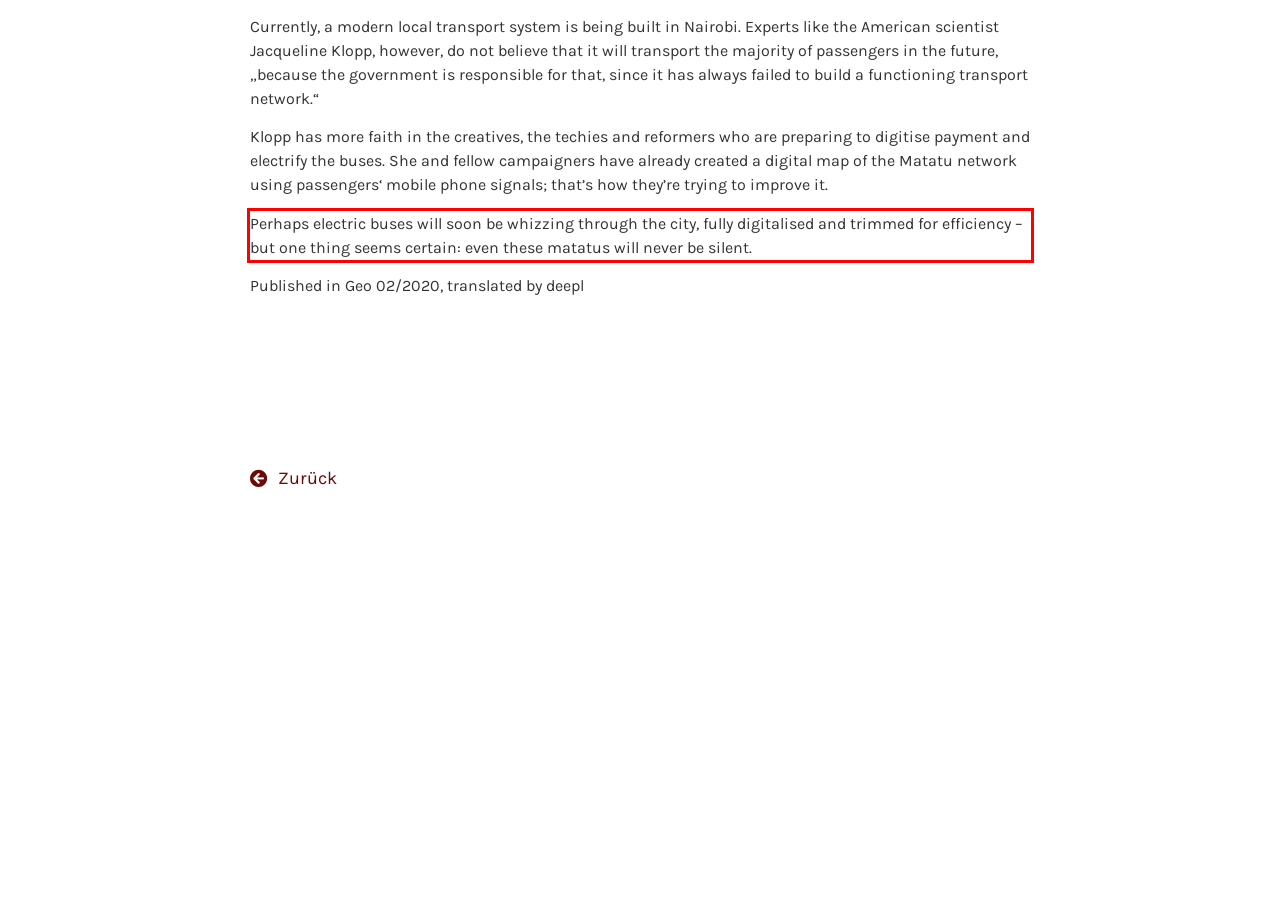Using the provided screenshot of a webpage, recognize the text inside the red rectangle bounding box by performing OCR.

Perhaps electric buses will soon be whizzing through the city, fully digitalised and trimmed for efficiency – but one thing seems certain: even these matatus will never be silent.